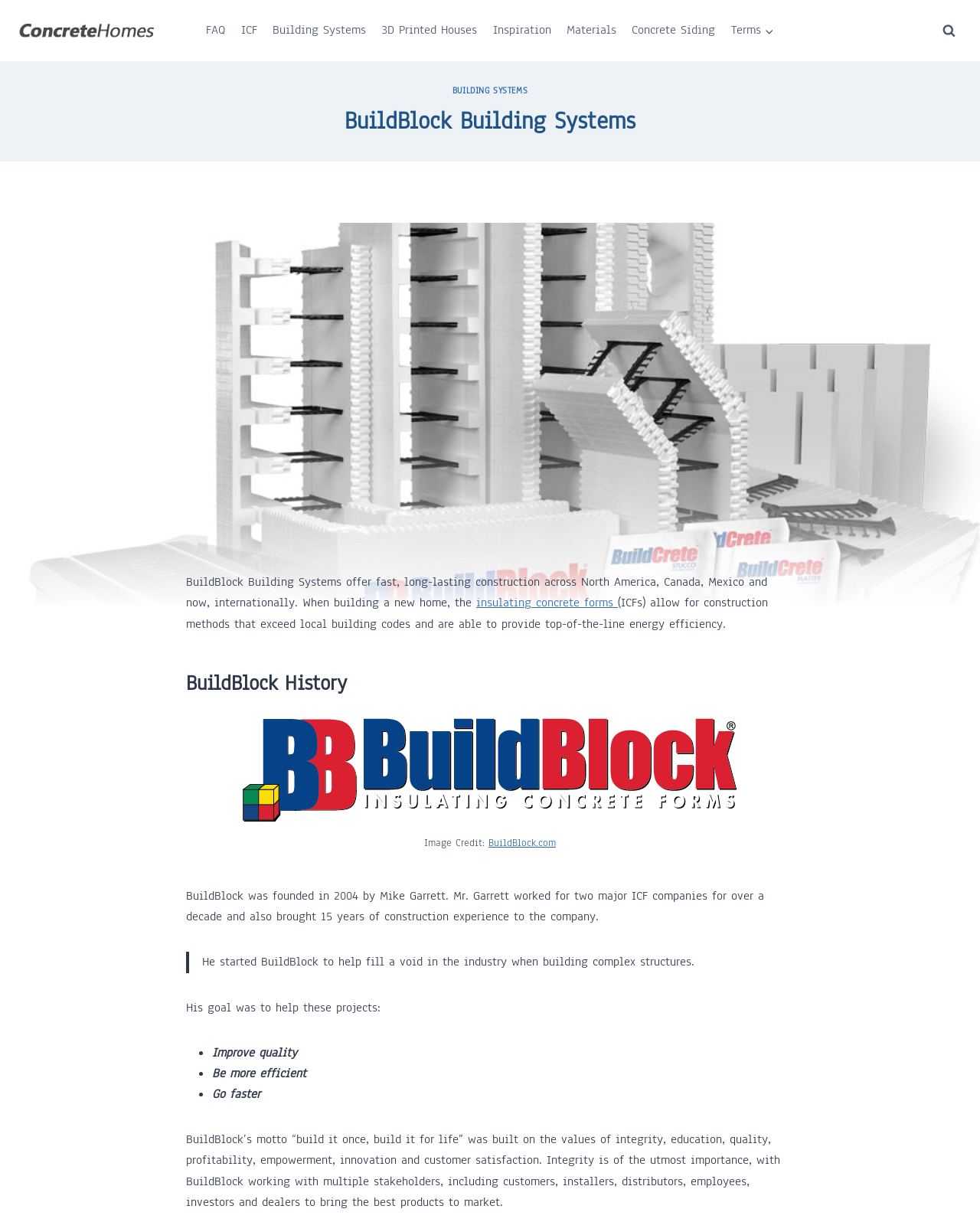What is the image credit for the figure on the webpage?
Answer briefly with a single word or phrase based on the image.

BuildBlock.com